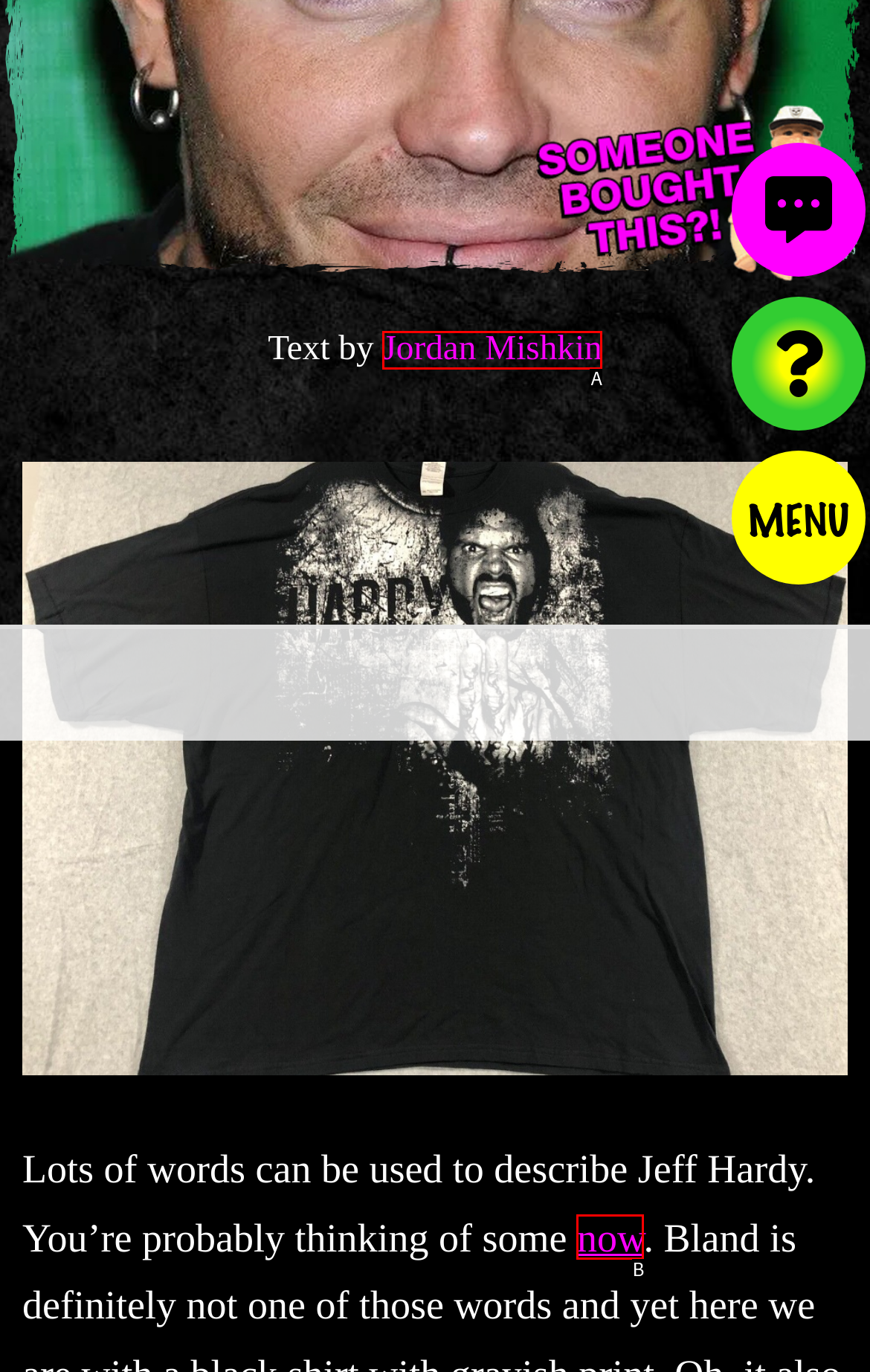Given the description: aria-label="Open menu", select the HTML element that best matches it. Reply with the letter of your chosen option.

None